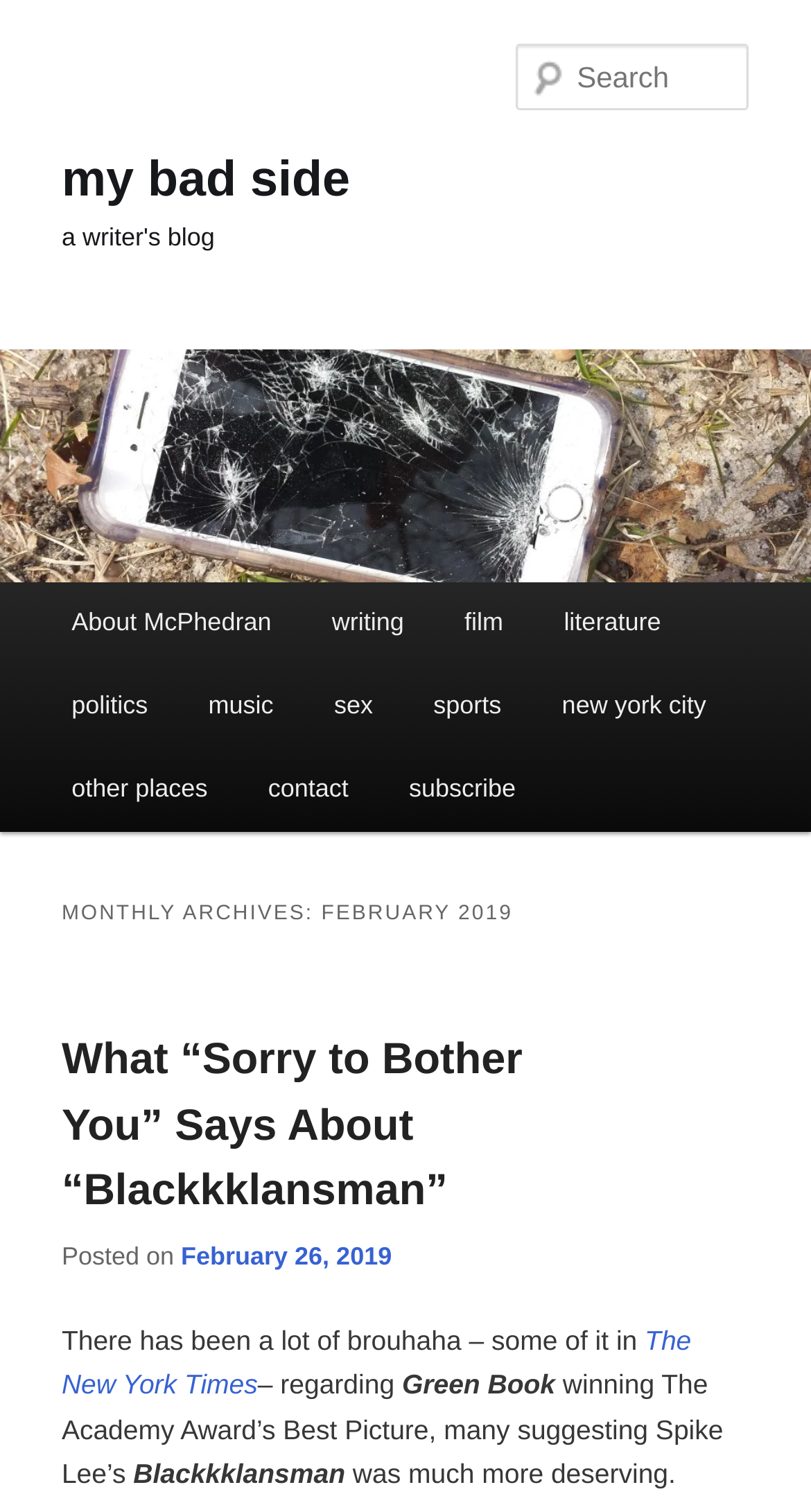Give a short answer to this question using one word or a phrase:
What is mentioned as winning the Academy Award’s Best Picture?

Green Book